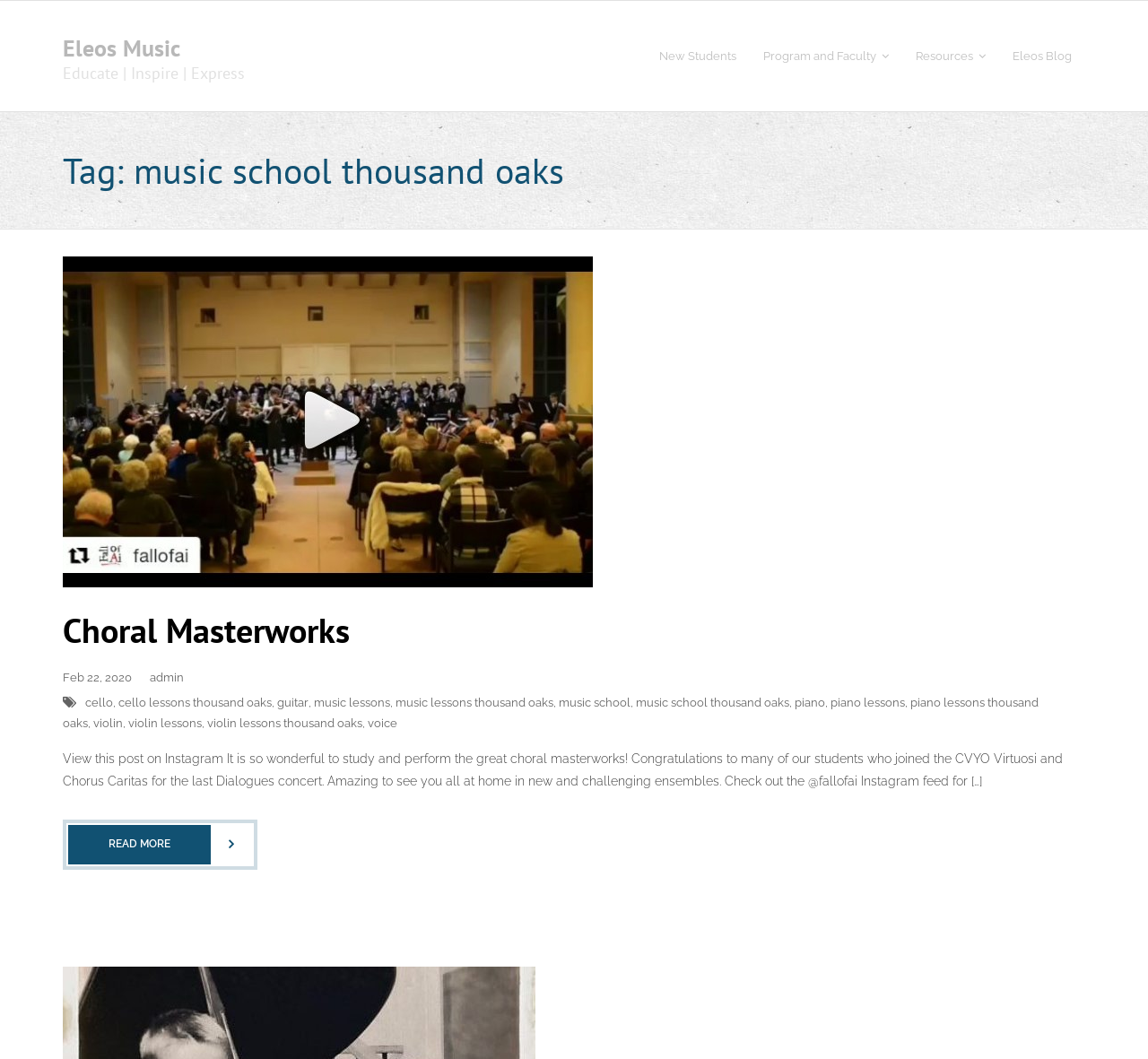Who wrote the blog post?
Look at the image and answer with only one word or phrase.

Admin